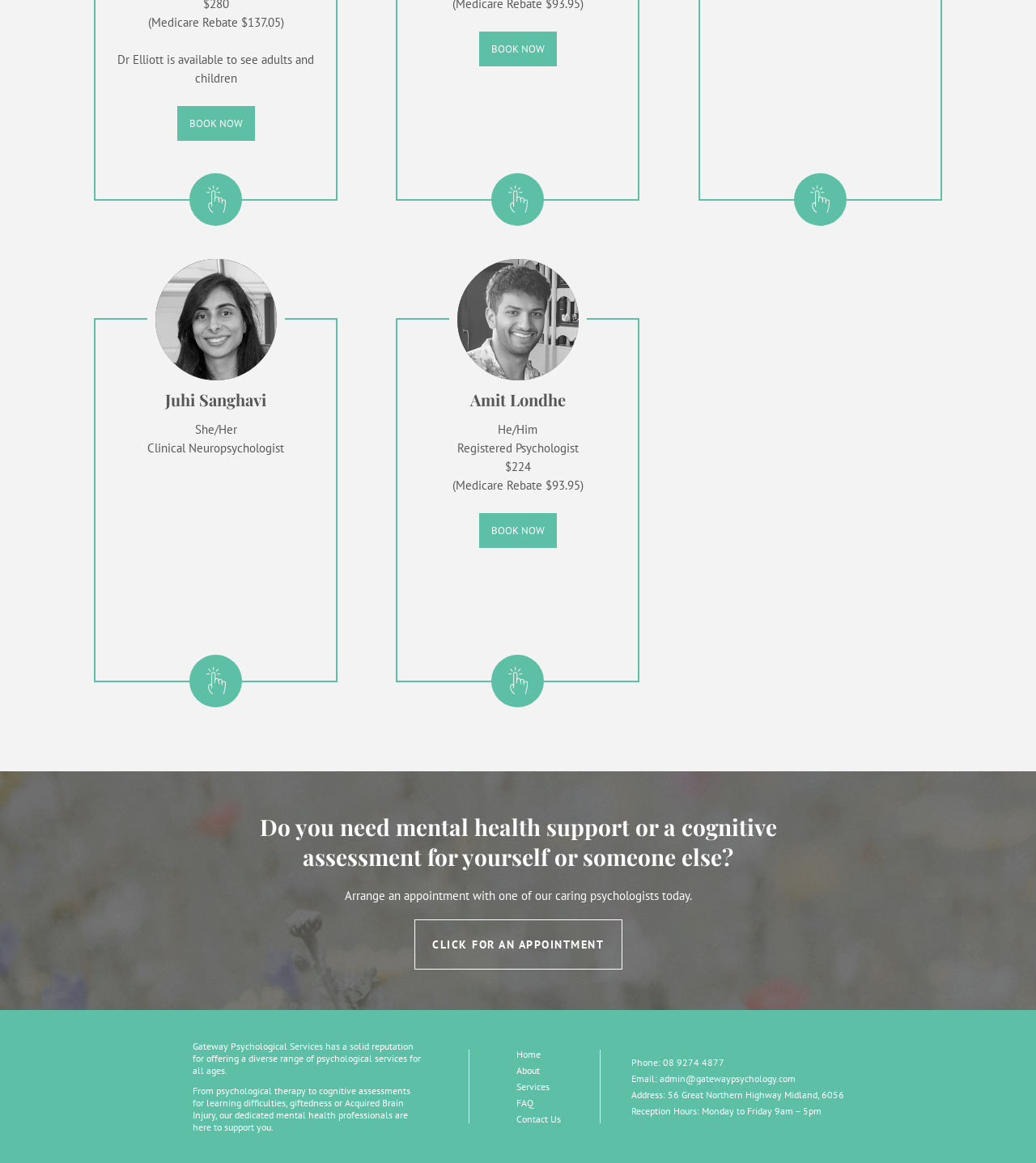Answer the question using only one word or a concise phrase: What is the phone number on the page?

08 9274 4877